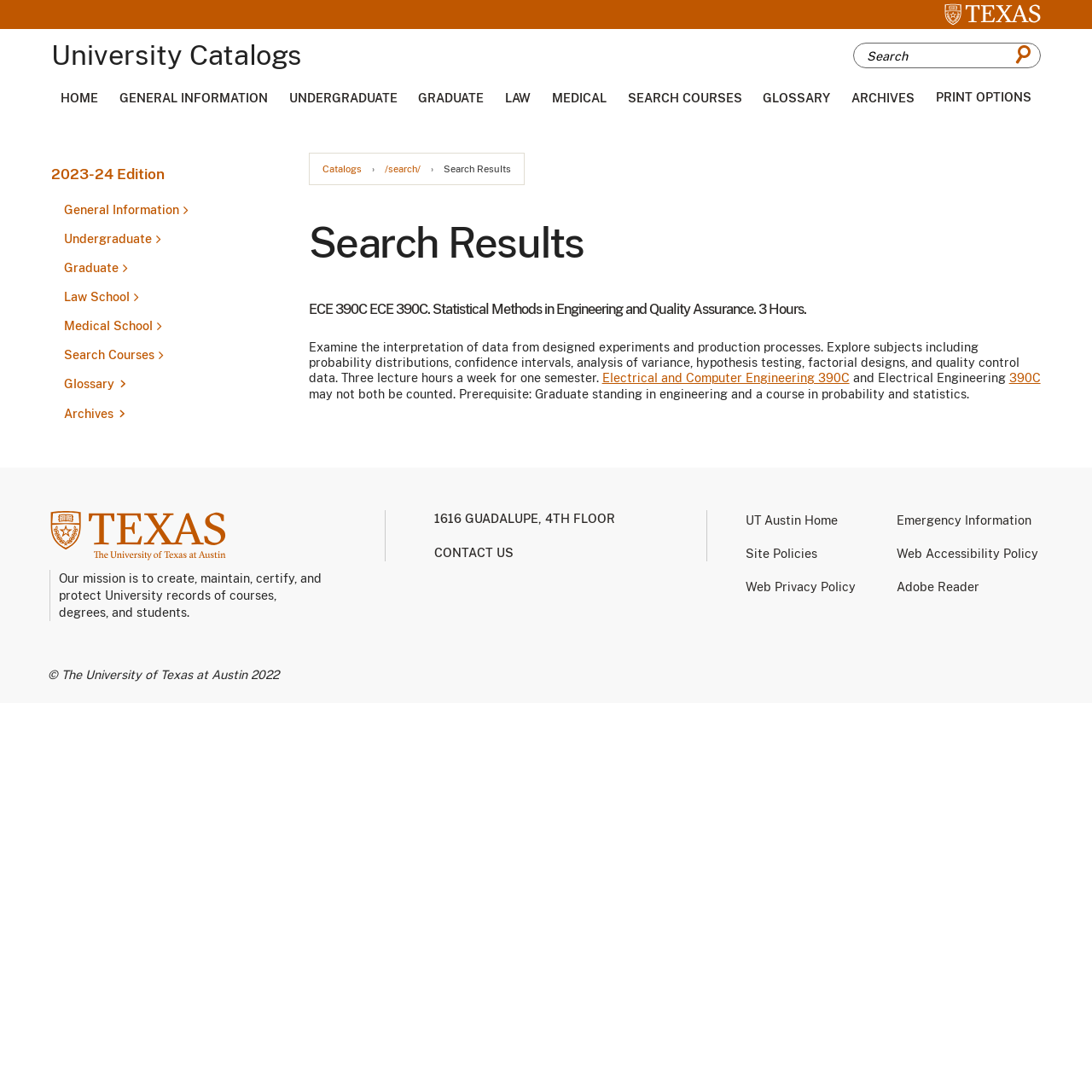Identify the bounding box coordinates for the element you need to click to achieve the following task: "Submit search". Provide the bounding box coordinates as four float numbers between 0 and 1, in the form [left, top, right, bottom].

[0.922, 0.039, 0.953, 0.062]